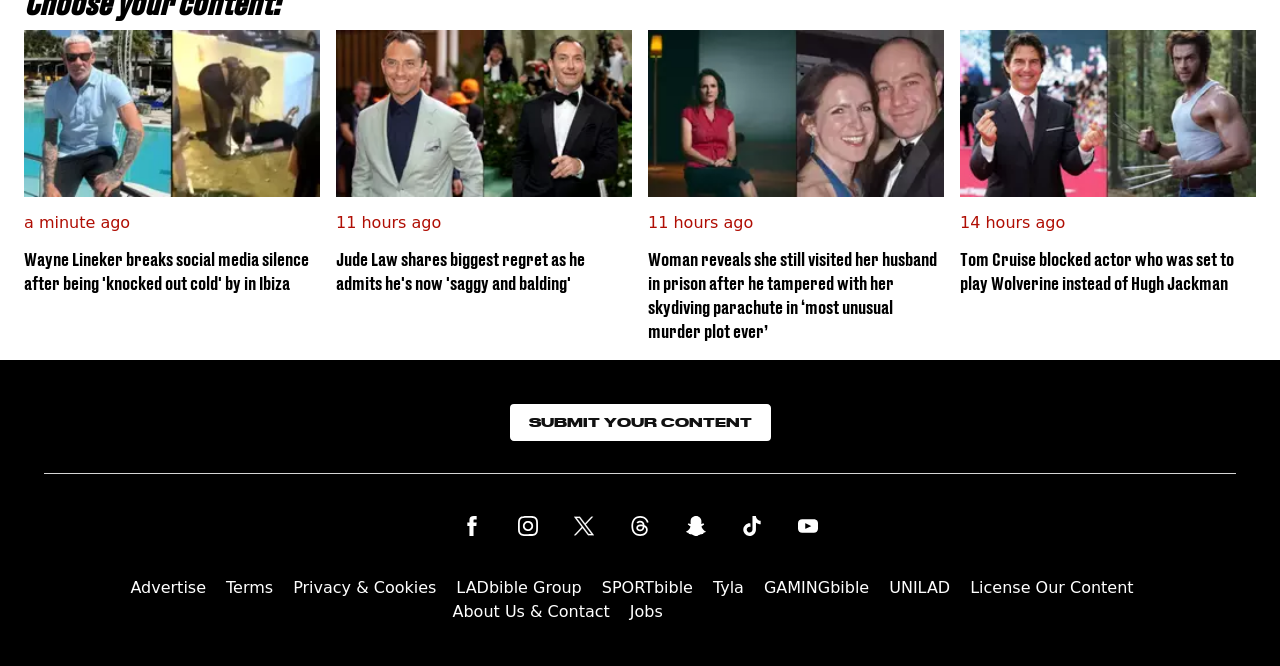Provide a short answer to the following question with just one word or phrase: What social media platforms are available at the bottom of the page?

Facebook, Instagram, X, Threads, Snapchat, TikTok, YouTube